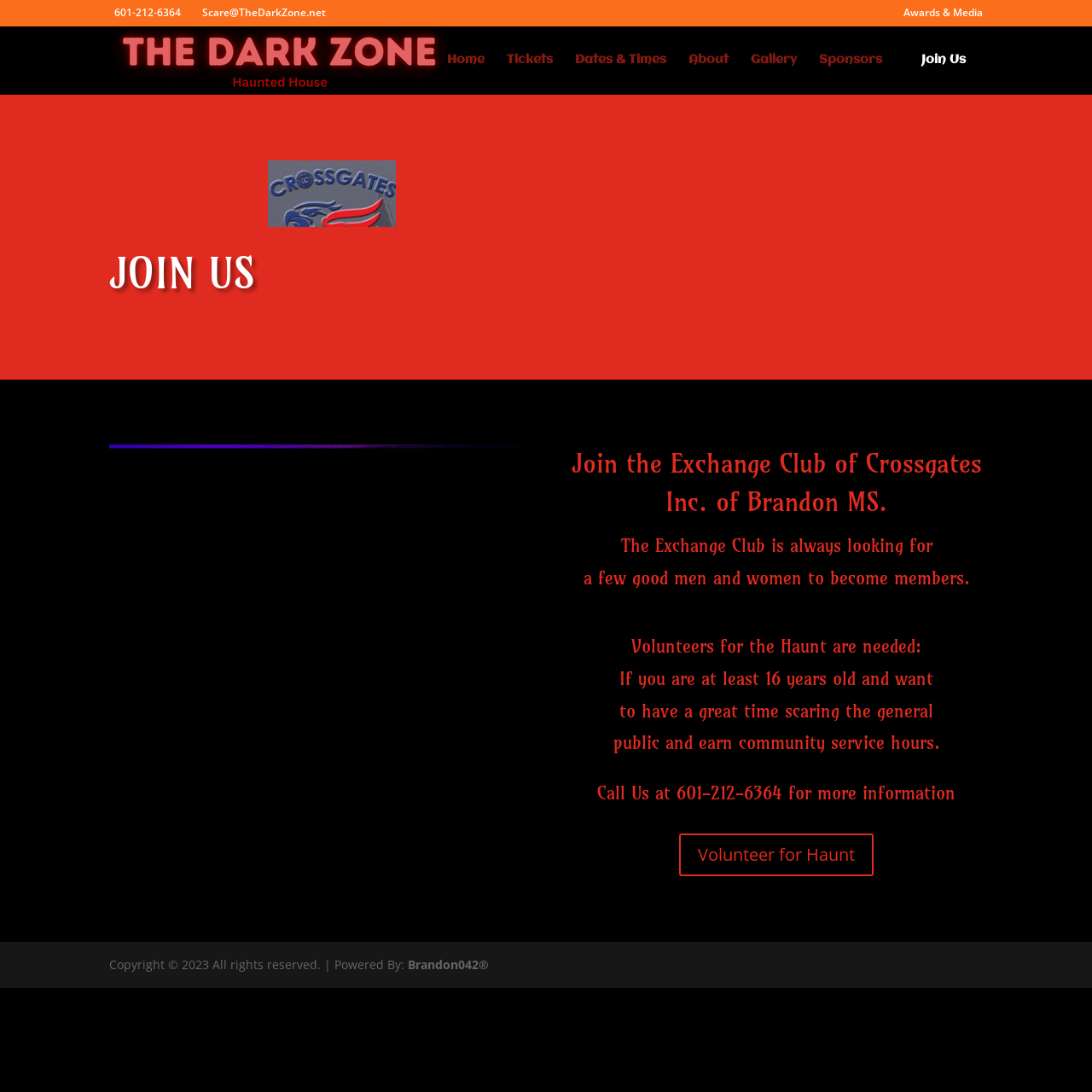What is the phone number to call for more information?
Look at the image and answer with only one word or phrase.

601-212-6364